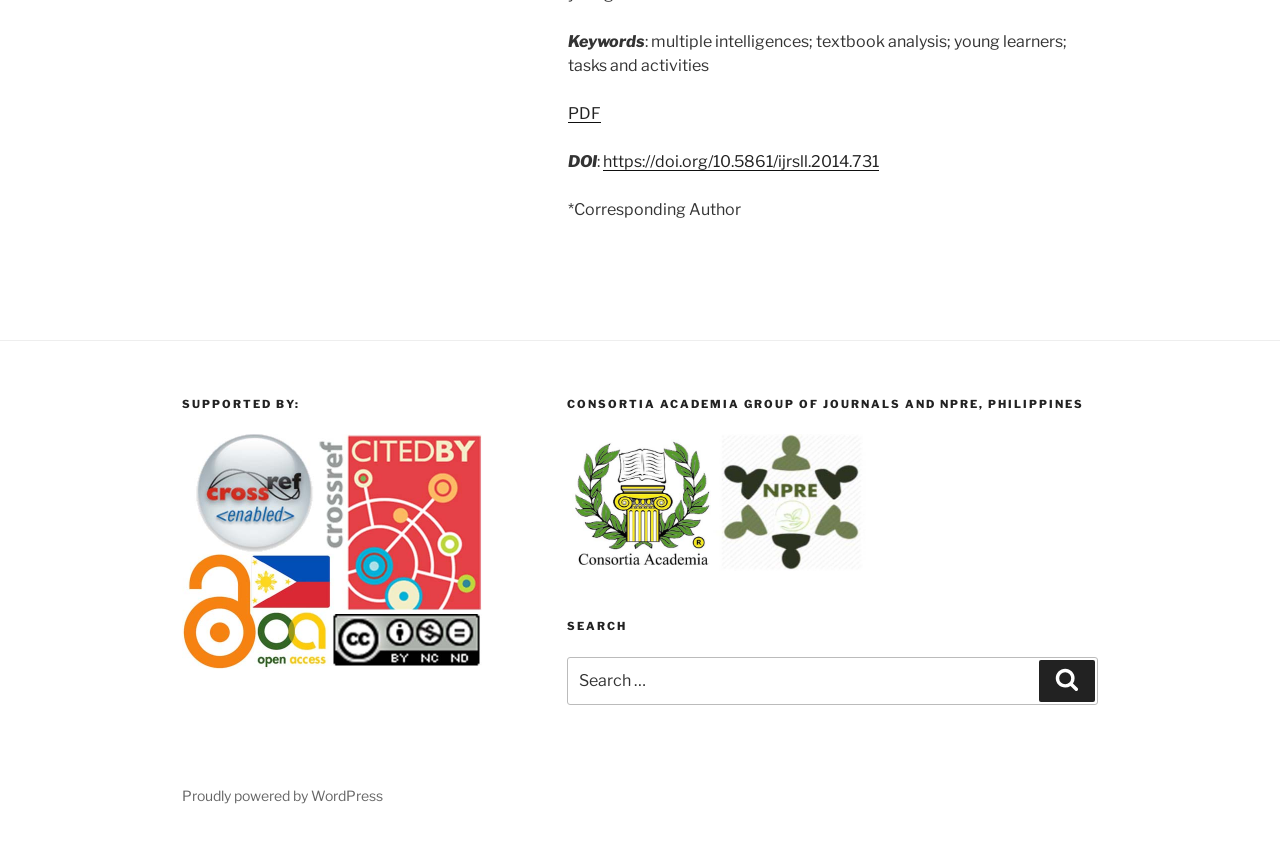What is the format of the document?
Please answer the question with a single word or phrase, referencing the image.

PDF